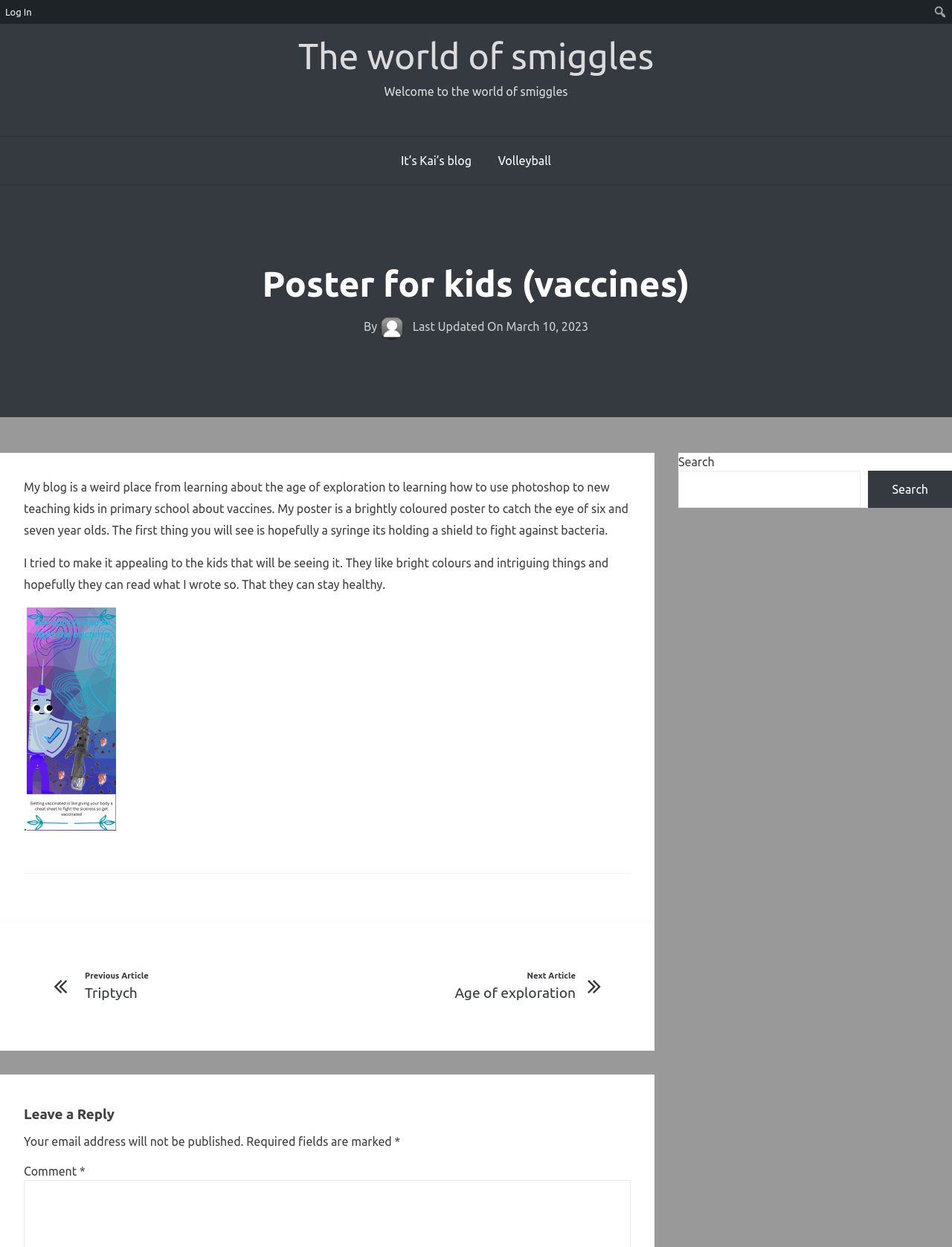Identify the bounding box for the UI element described as: "Search". Ensure the coordinates are four float numbers between 0 and 1, formatted as [left, top, right, bottom].

[0.912, 0.377, 1.0, 0.407]